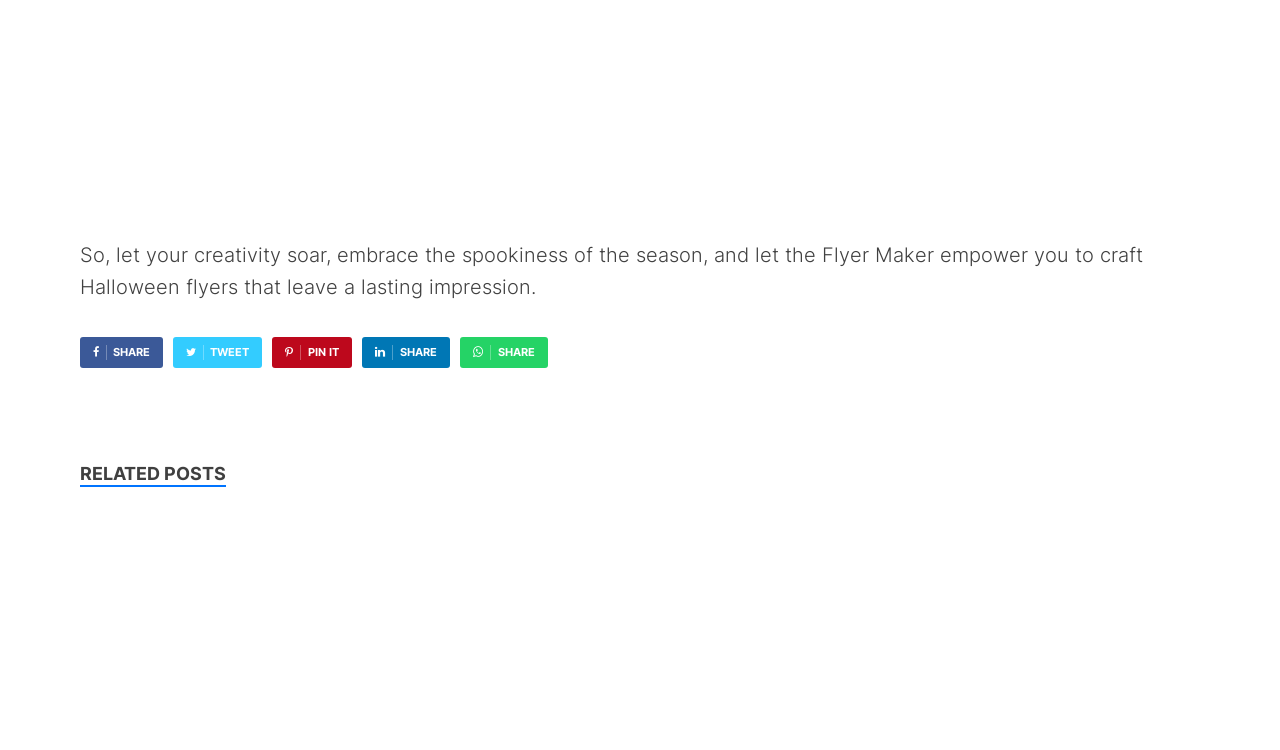Carefully examine the image and provide an in-depth answer to the question: What is the purpose of the Flyer Maker App?

The webpage mentions 'let the Flyer Maker empower you to craft Halloween flyers that leave a lasting impression', which implies that the Flyer Maker App is used to create flyers for various occasions.